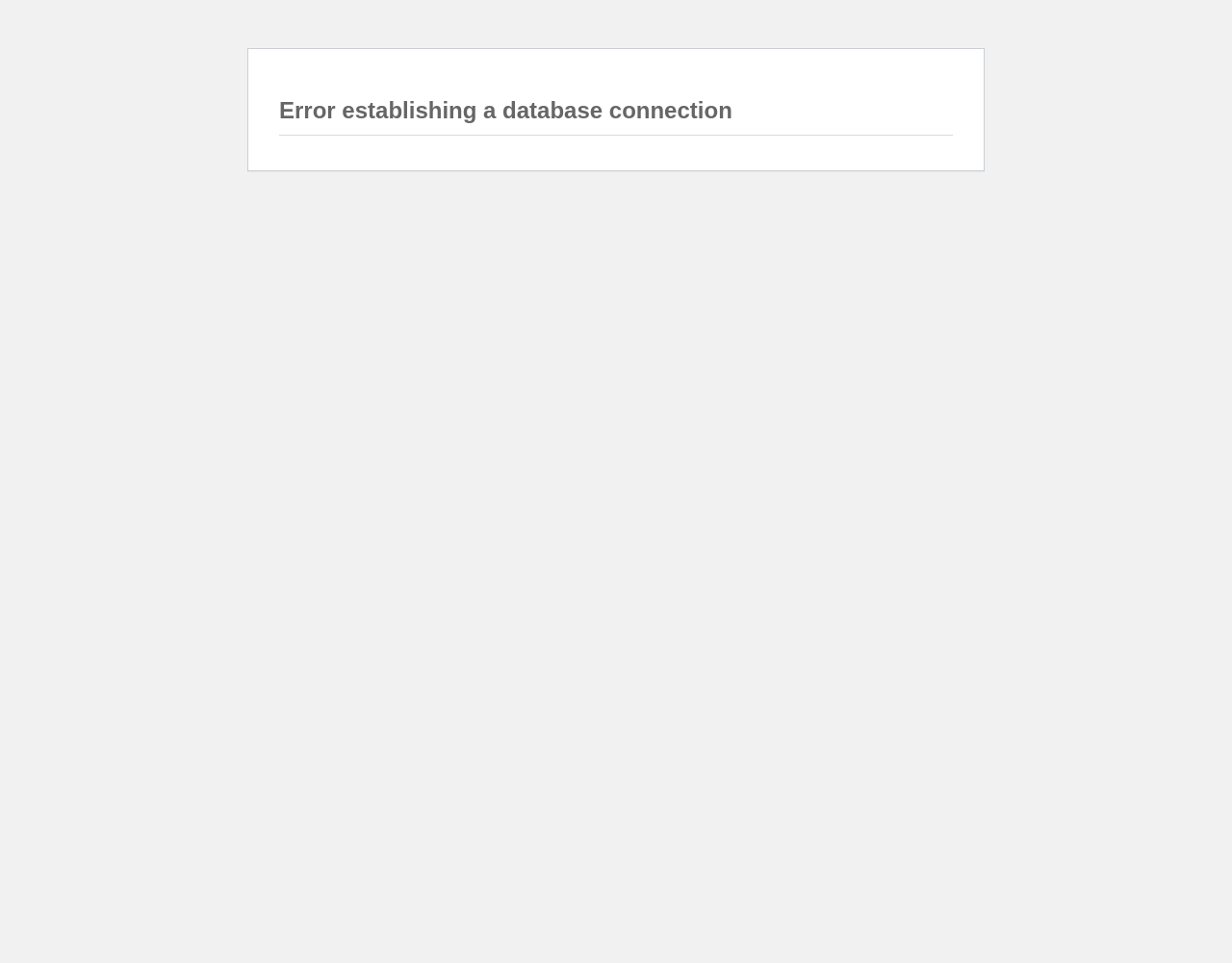Please locate and retrieve the main header text of the webpage.

Error establishing a database connection